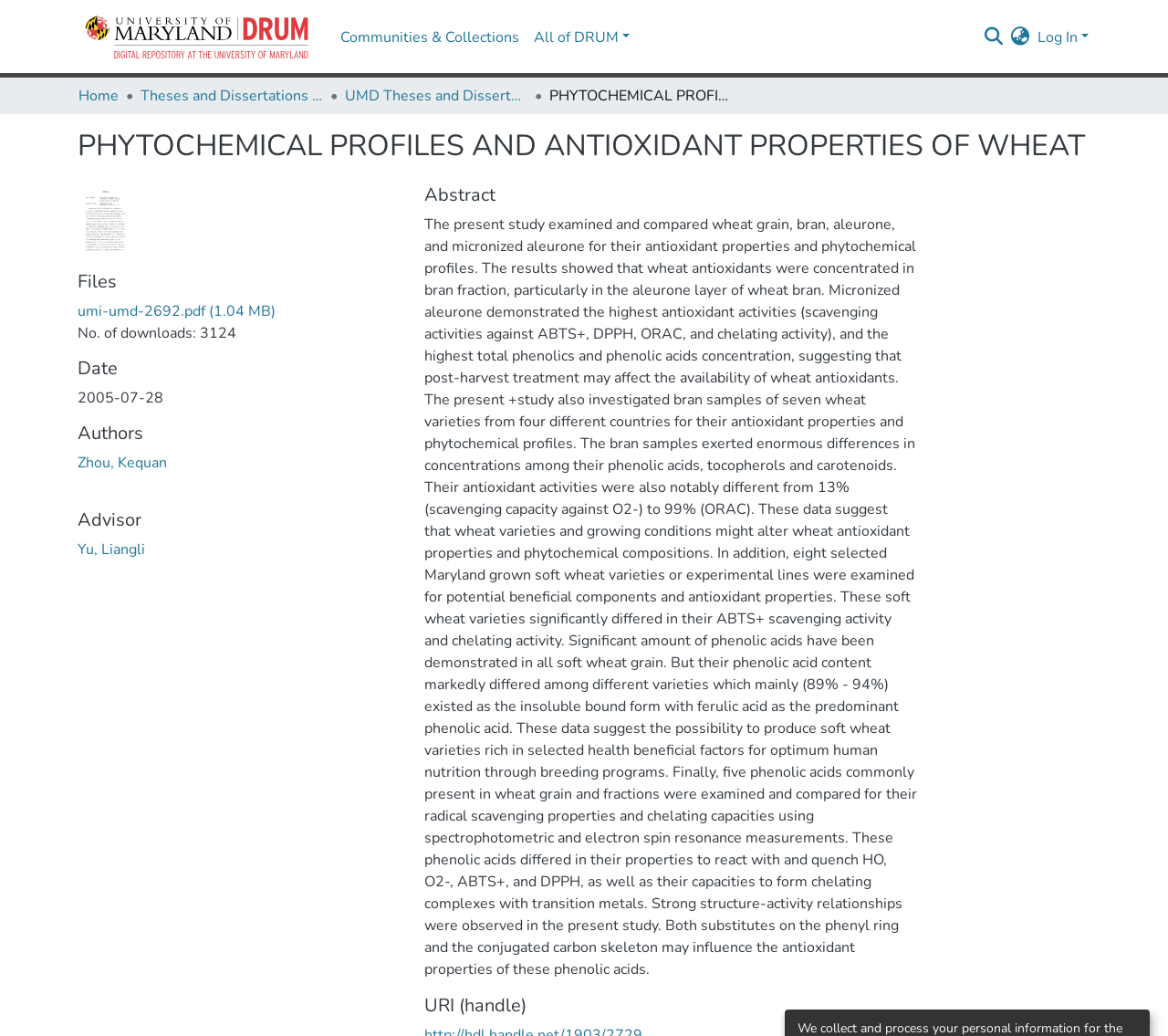Offer a meticulous caption that includes all visible features of the webpage.

The webpage is a research paper titled "PHYTOCHEMICAL PROFILES AND ANTIOXIDANT PROPERTIES OF WHEAT". At the top, there is a main navigation bar with links to "DRUM", "Communities & Collections", "All of DRUM", and a search bar. To the right of the search bar, there are buttons for language switching and logging in.

Below the navigation bar, there is a breadcrumb navigation section with links to "Home", "Theses and Dissertations from UMD", and "UMD Theses and Dissertations". The title of the research paper is displayed prominently in this section.

The main content of the webpage is divided into several sections. On the left side, there is a thumbnail image, followed by headings and links to "Files", "Date", "Authors", and "Advisor". The "Files" section contains a link to a PDF file, along with the number of downloads. The "Authors" section lists the author's name, and the "Advisor" section lists the advisor's name.

On the right side, there is a long abstract of the research paper, which summarizes the study's findings on the antioxidant properties and phytochemical profiles of wheat grain, bran, aleurone, and micronized aleurone. The abstract is divided into several paragraphs and discusses the results of the study, including the comparison of different wheat varieties and the effects of post-harvest treatment on wheat antioxidants.

At the bottom of the webpage, there is a section with a heading "URI (handle)".